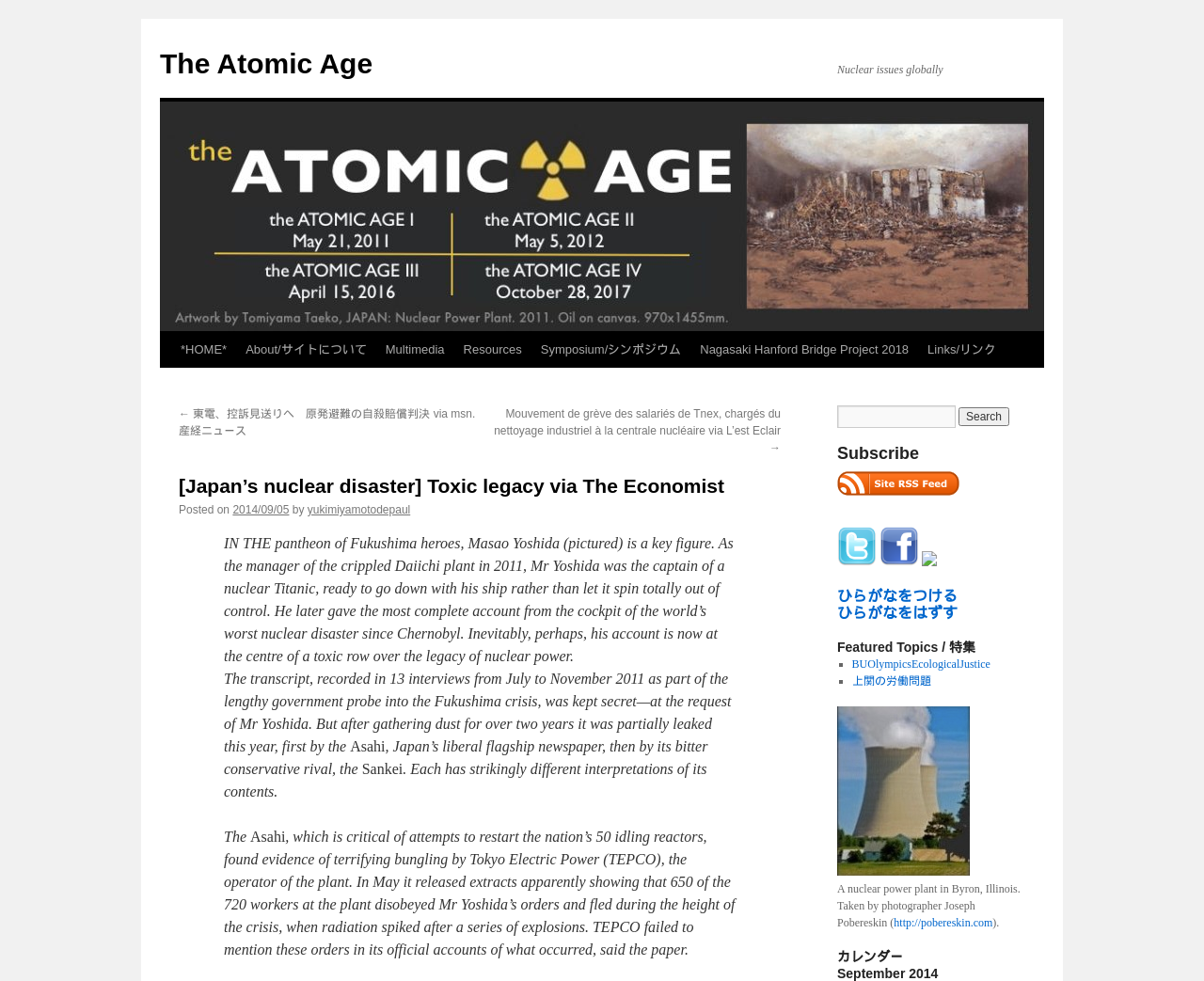Respond with a single word or phrase to the following question: How many links are there in the 'Featured Topics' section?

2